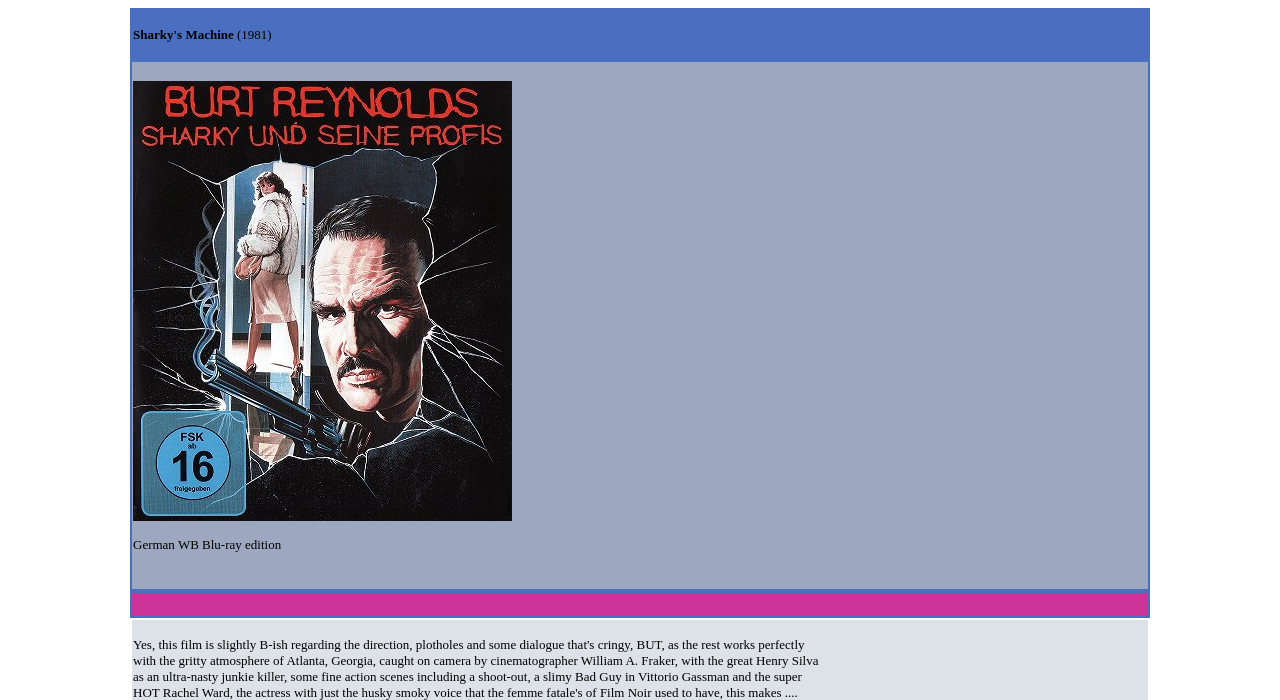Answer with a single word or phrase: 
What is the nationality of the bad guy?

Italian